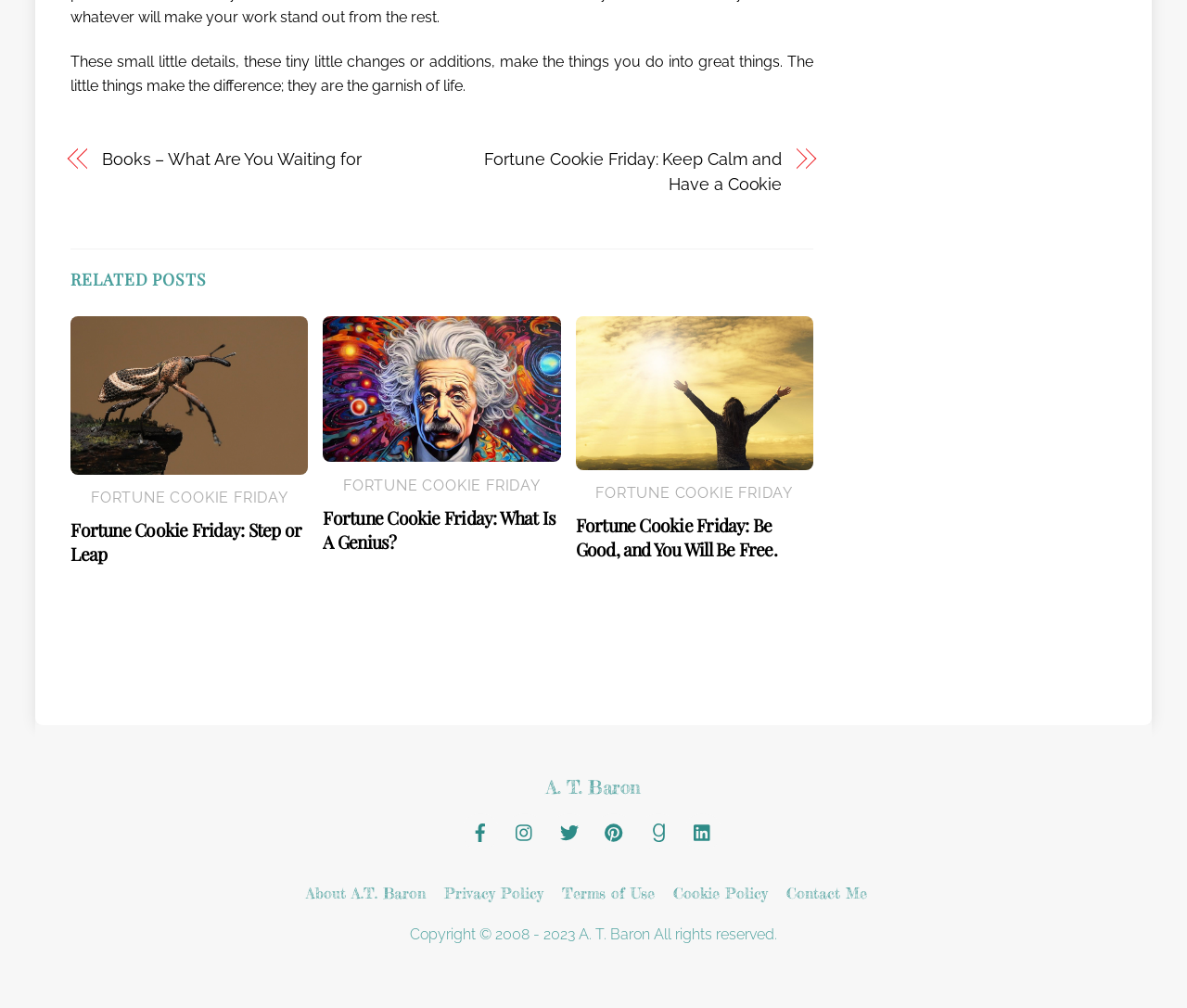Locate the bounding box coordinates of the area where you should click to accomplish the instruction: "Read 'Fortune Cookie Friday: Keep Calm and Have a Cookie'".

[0.391, 0.146, 0.659, 0.195]